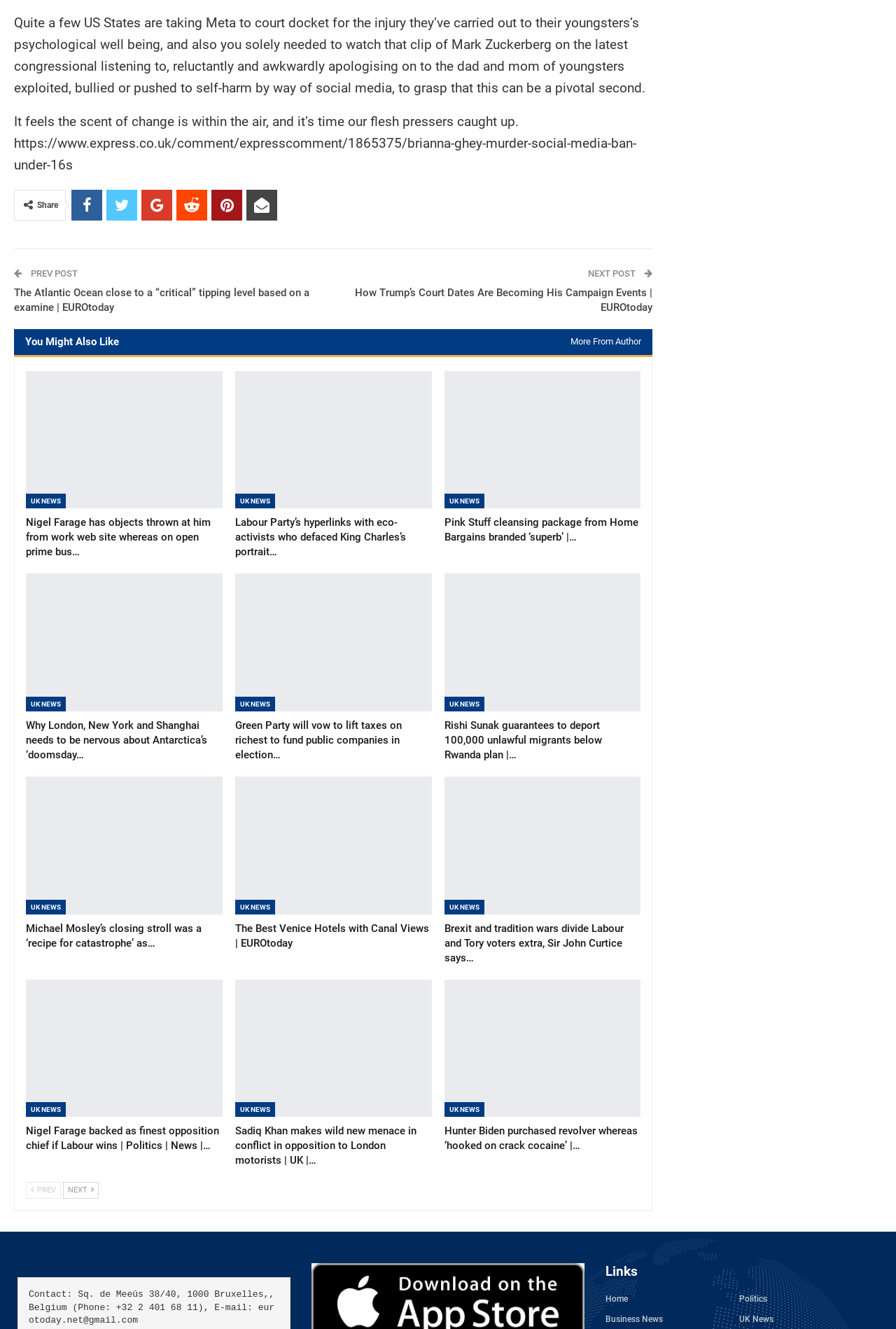What is the purpose of the 'Share' button?
Answer the question in a detailed and comprehensive manner.

The 'Share' button is located below the article title and is accompanied by several social media icons, indicating that its purpose is to allow users to share the article on various social media platforms.